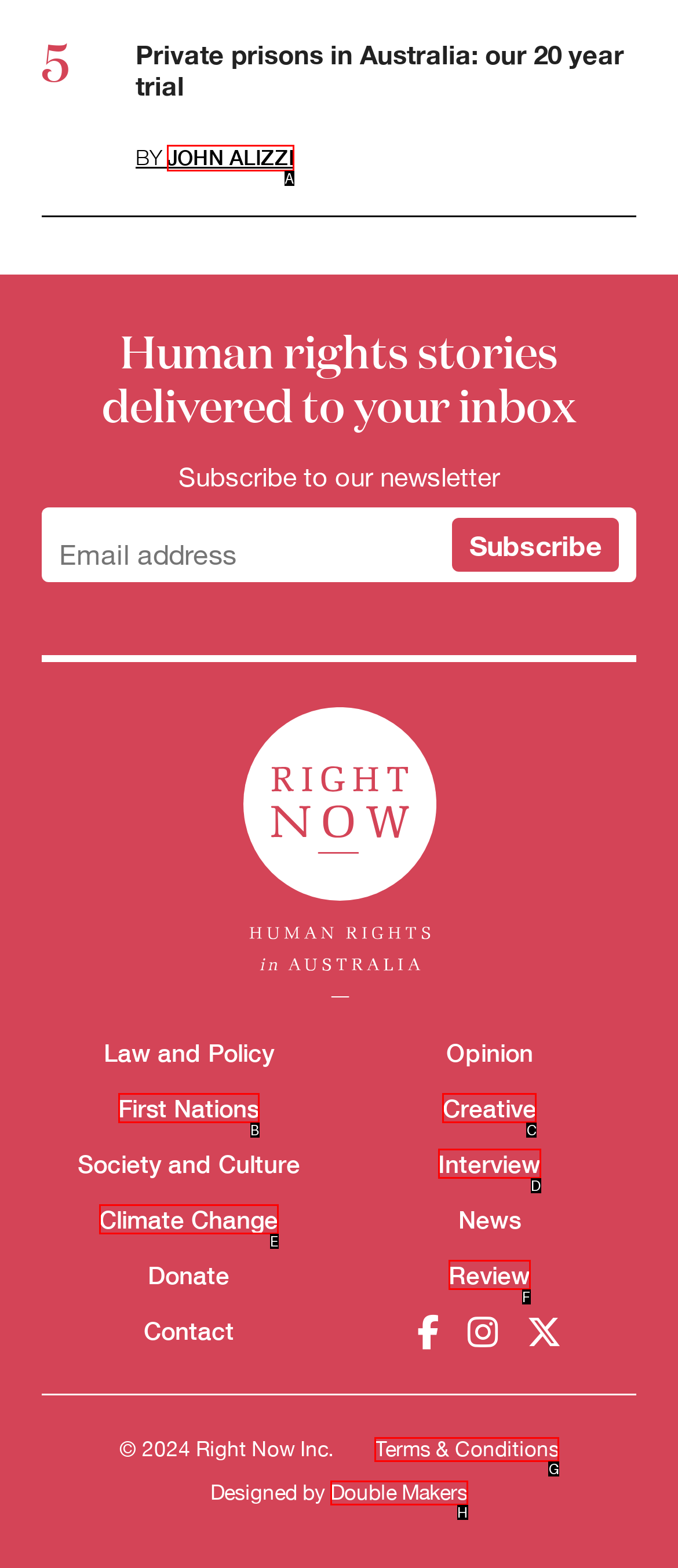Which HTML element fits the description: First Nations? Respond with the letter of the appropriate option directly.

B